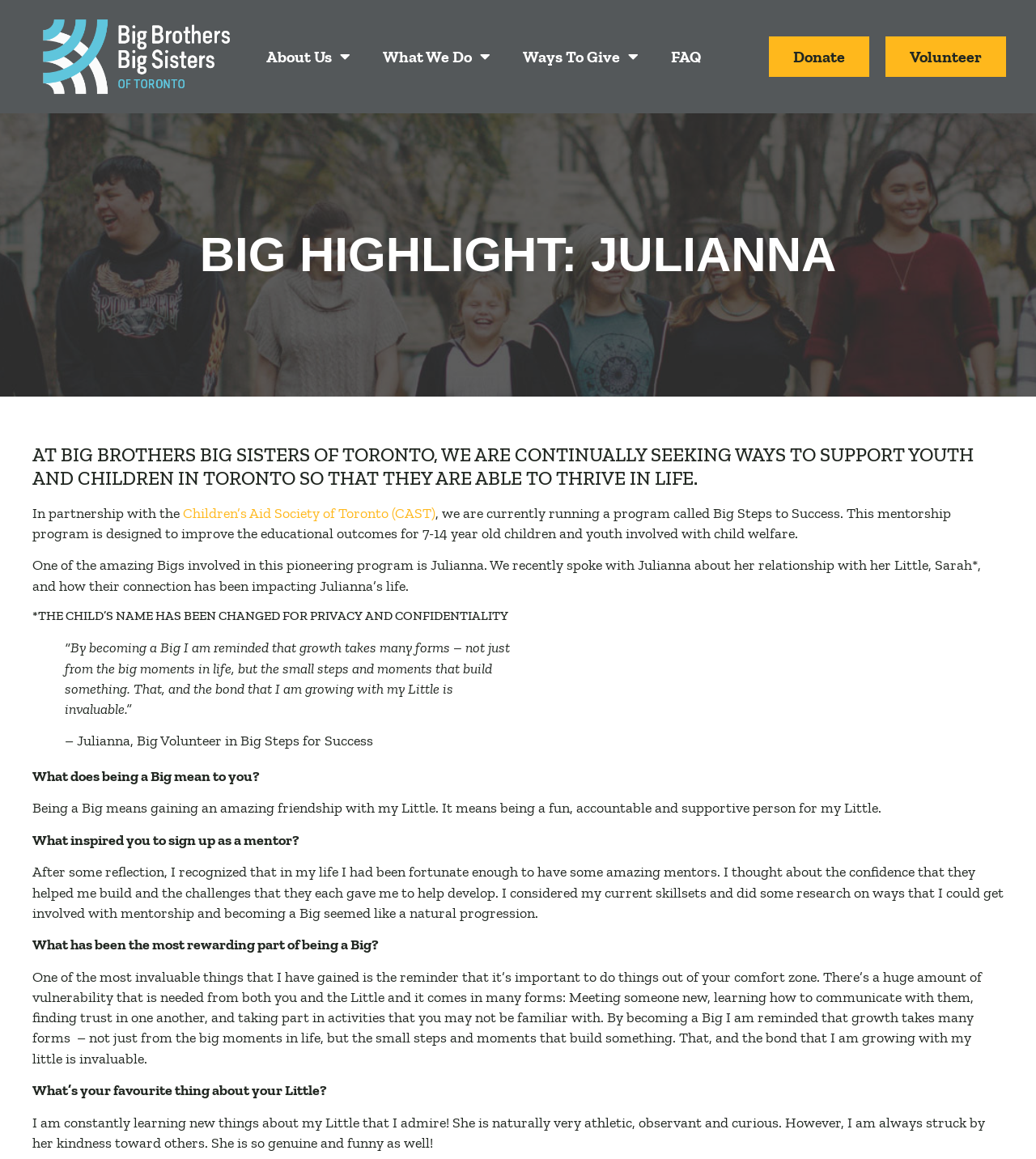Please provide a comprehensive answer to the question below using the information from the image: What is one of the qualities that Julianna admires about her Little?

According to the webpage, Julianna is struck by her Little's kindness towards others, among other qualities such as athleticism, observance, and curiosity.